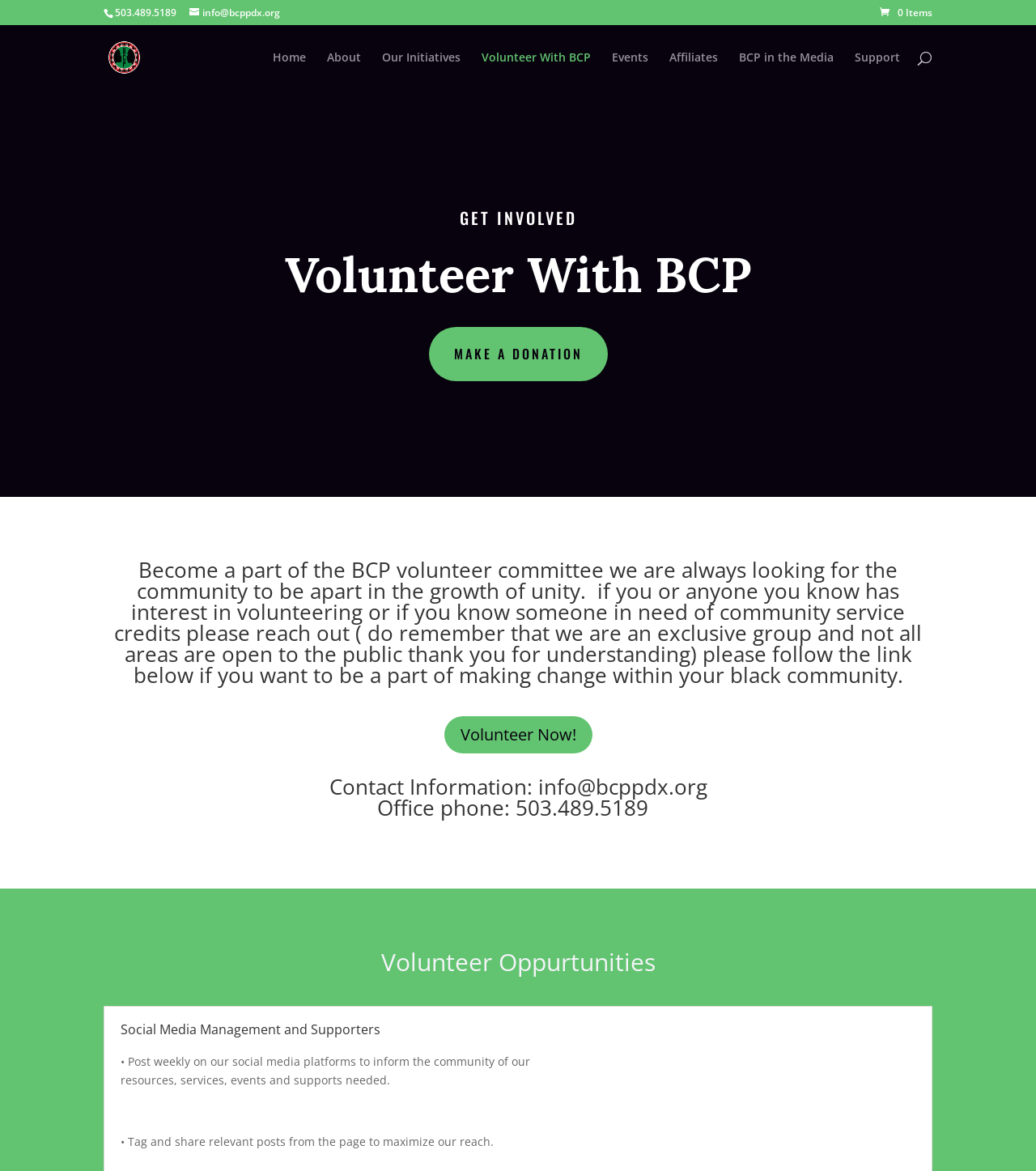What is the phone number to contact BCP?
From the screenshot, provide a brief answer in one word or phrase.

503.489.5189